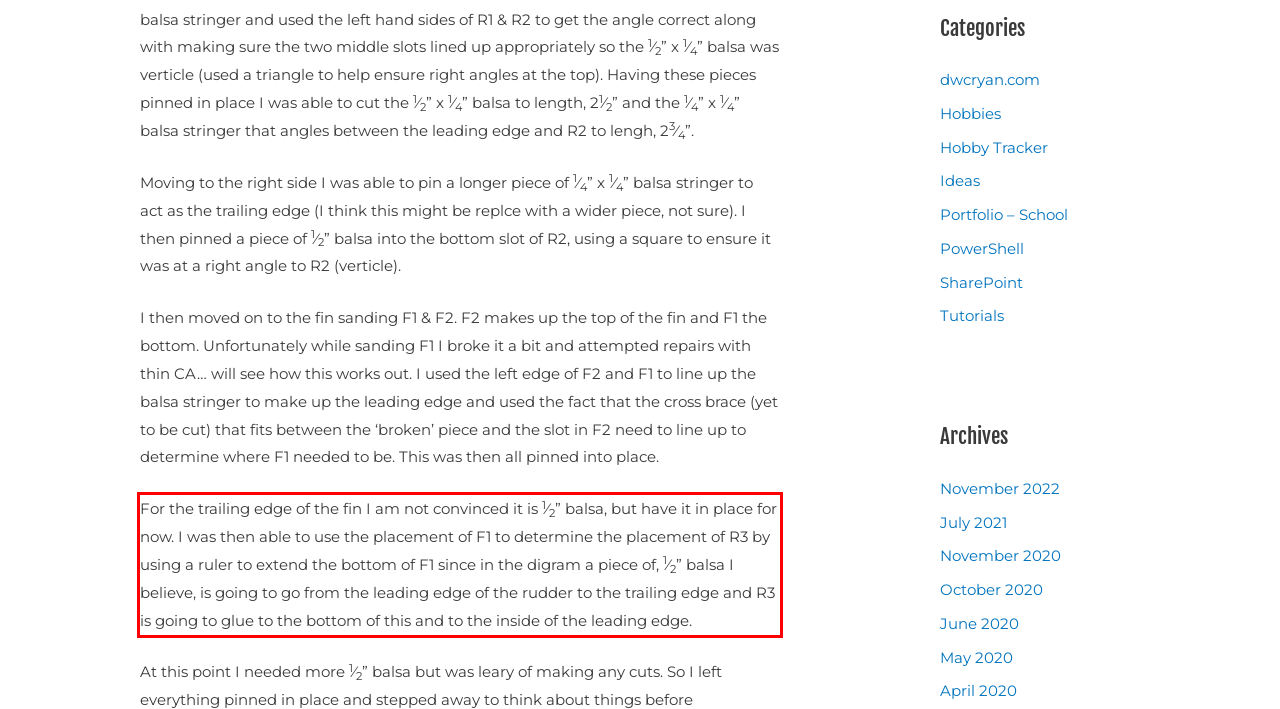You are provided with a screenshot of a webpage that includes a red bounding box. Extract and generate the text content found within the red bounding box.

For the trailing edge of the fin I am not convinced it is 1⁄2” balsa, but have it in place for now. I was then able to use the placement of F1 to determine the placement of R3 by using a ruler to extend the bottom of F1 since in the digram a piece of, 1⁄2” balsa I believe, is going to go from the leading edge of the rudder to the trailing edge and R3 is going to glue to the bottom of this and to the inside of the leading edge.